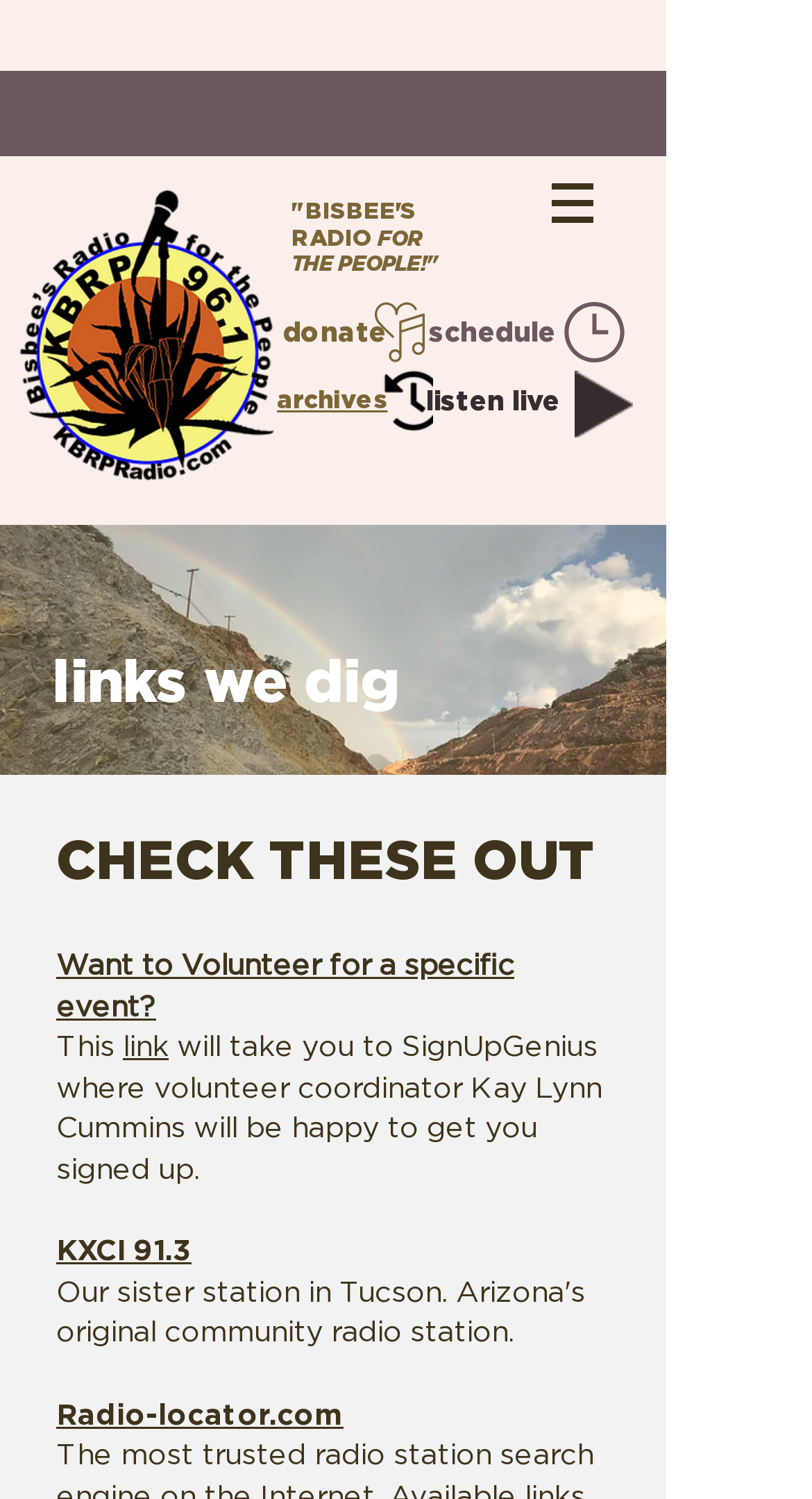Locate the bounding box coordinates of the element that should be clicked to fulfill the instruction: "login to the system".

None